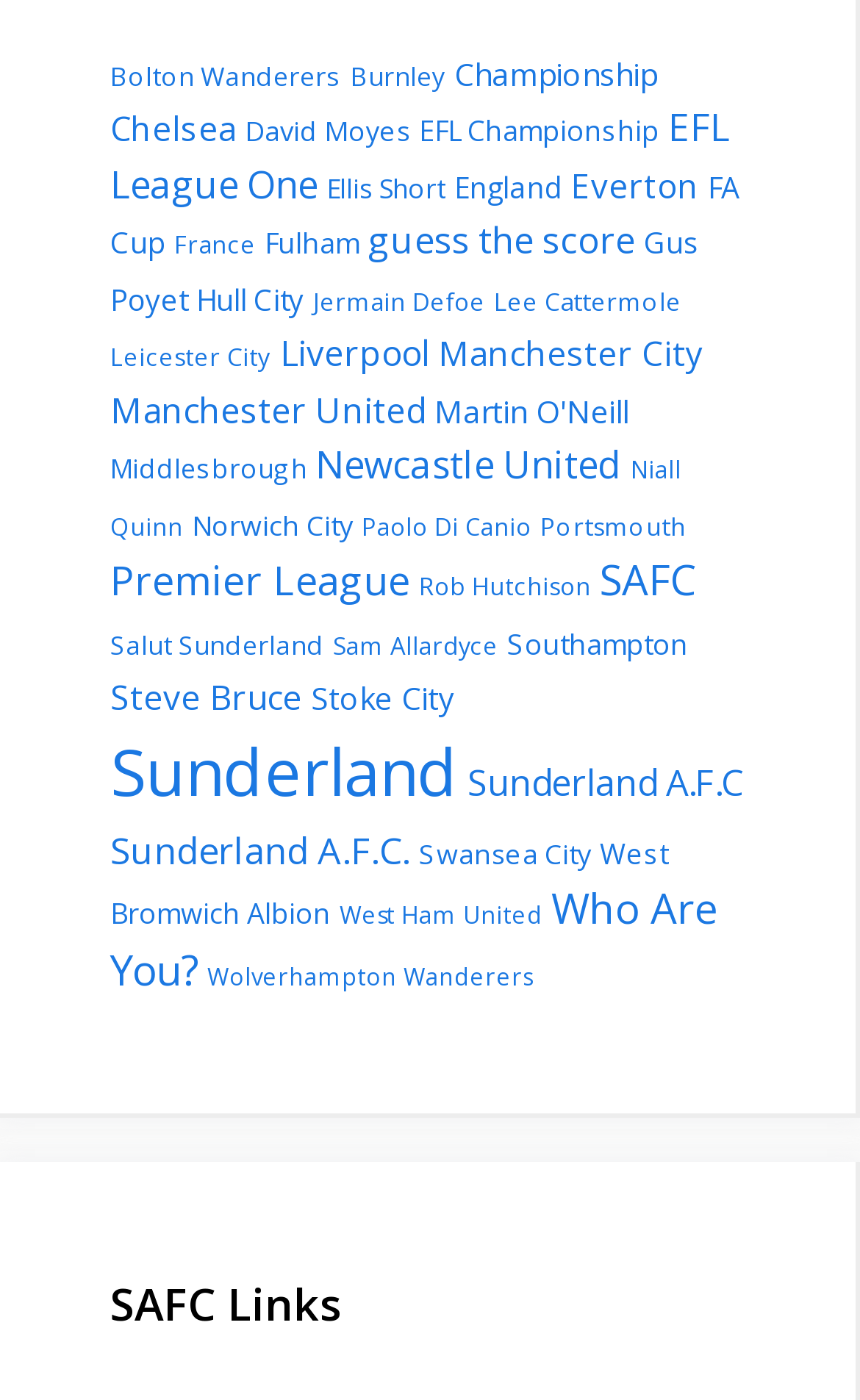Determine the bounding box coordinates of the clickable element to complete this instruction: "Read the blog". Provide the coordinates in the format of four float numbers between 0 and 1, [left, top, right, bottom].

None